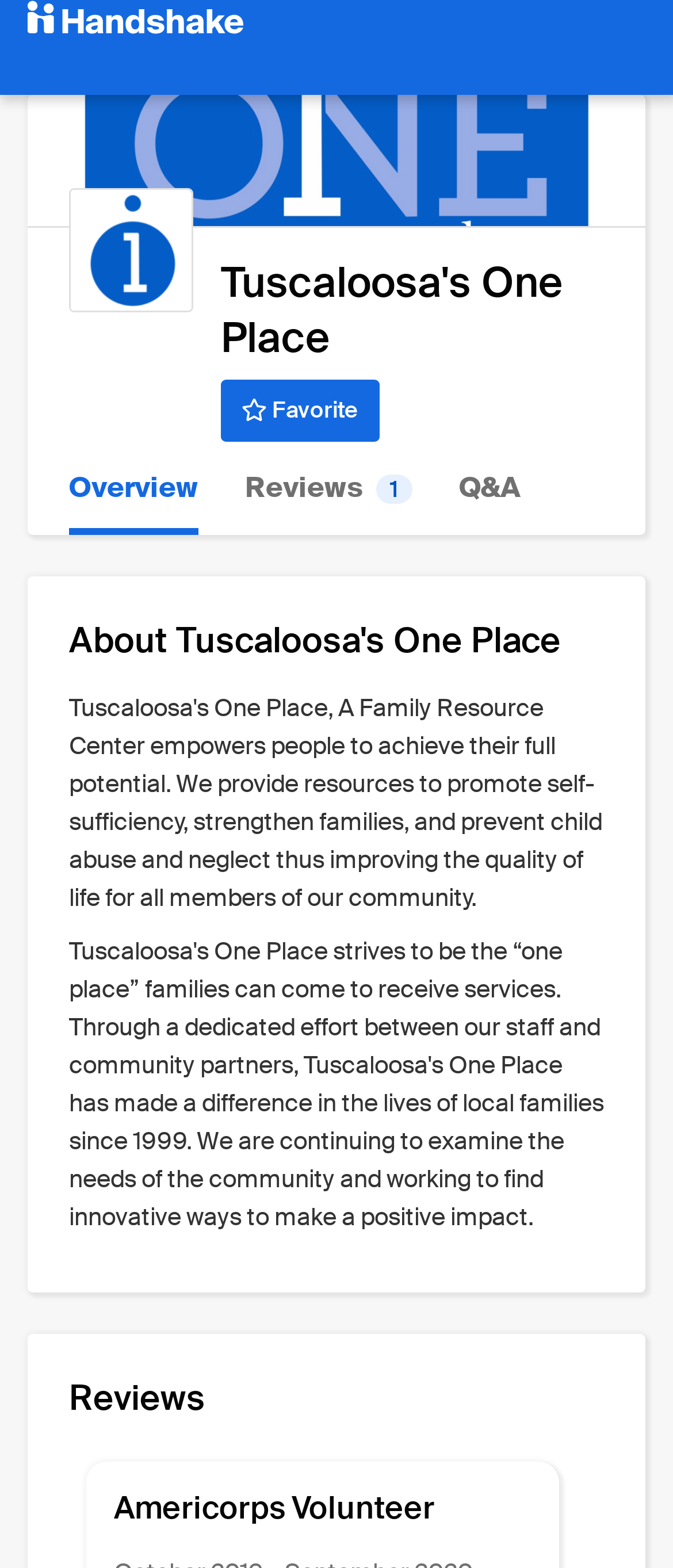Extract the bounding box for the UI element that matches this description: "Overview".

[0.103, 0.282, 0.295, 0.341]